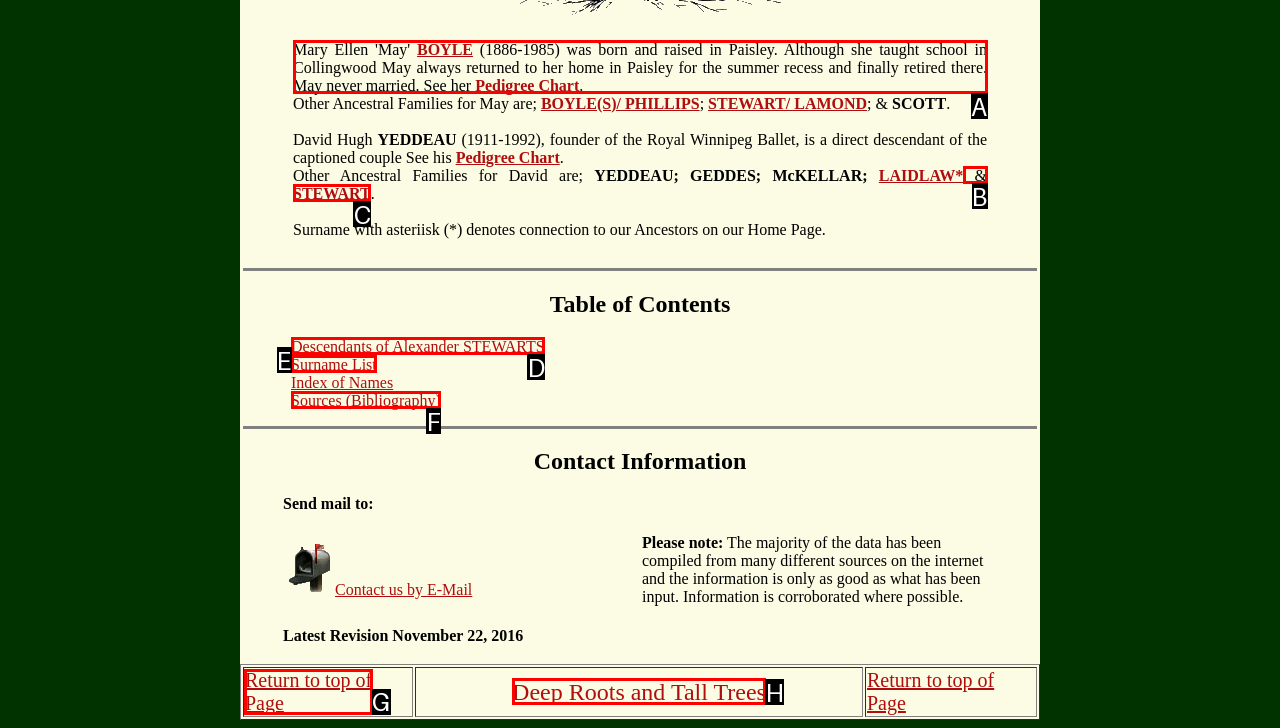Please indicate which HTML element should be clicked to fulfill the following task: Access to information. Provide the letter of the selected option.

None